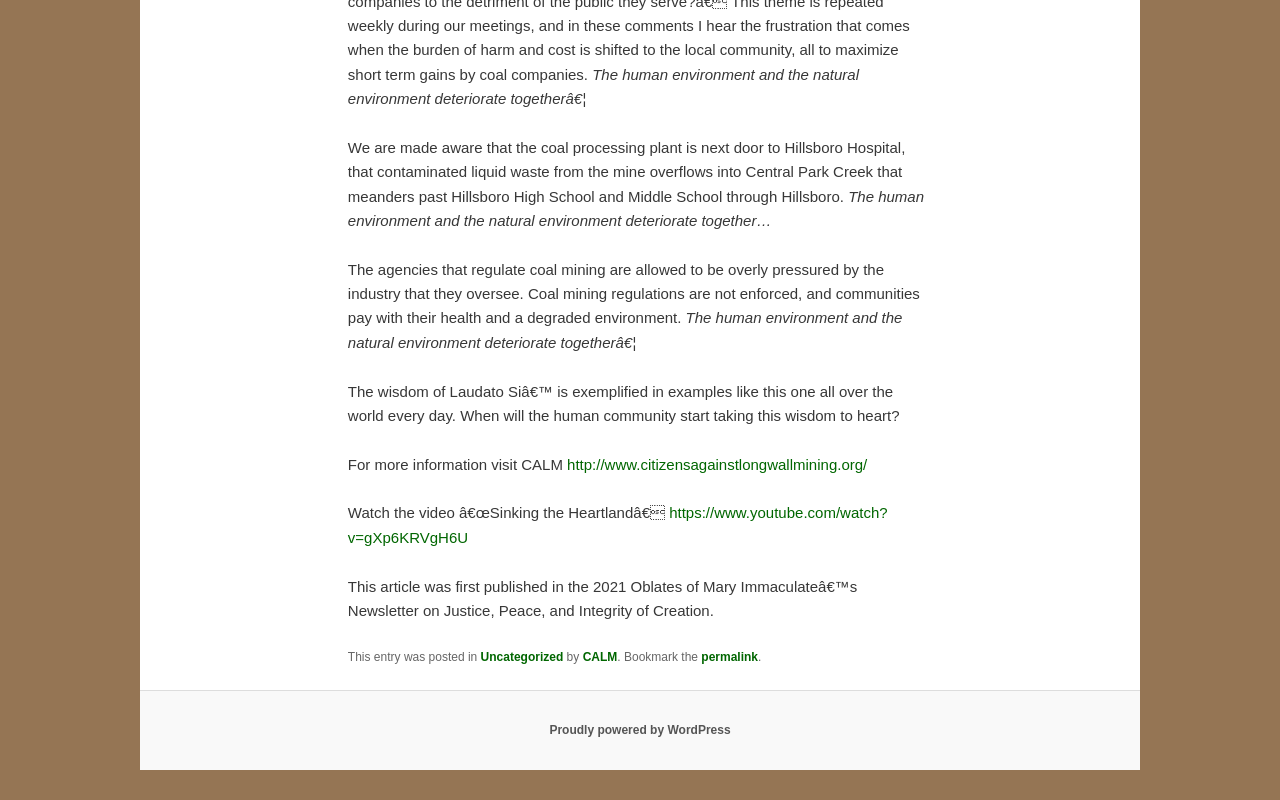What is the name of the organization mentioned in the webpage?
Answer the question with a detailed explanation, including all necessary information.

The webpage mentions CALM (Citizens Against Longwall Mining) as an organization that provides more information on the topic of coal mining and its effects.